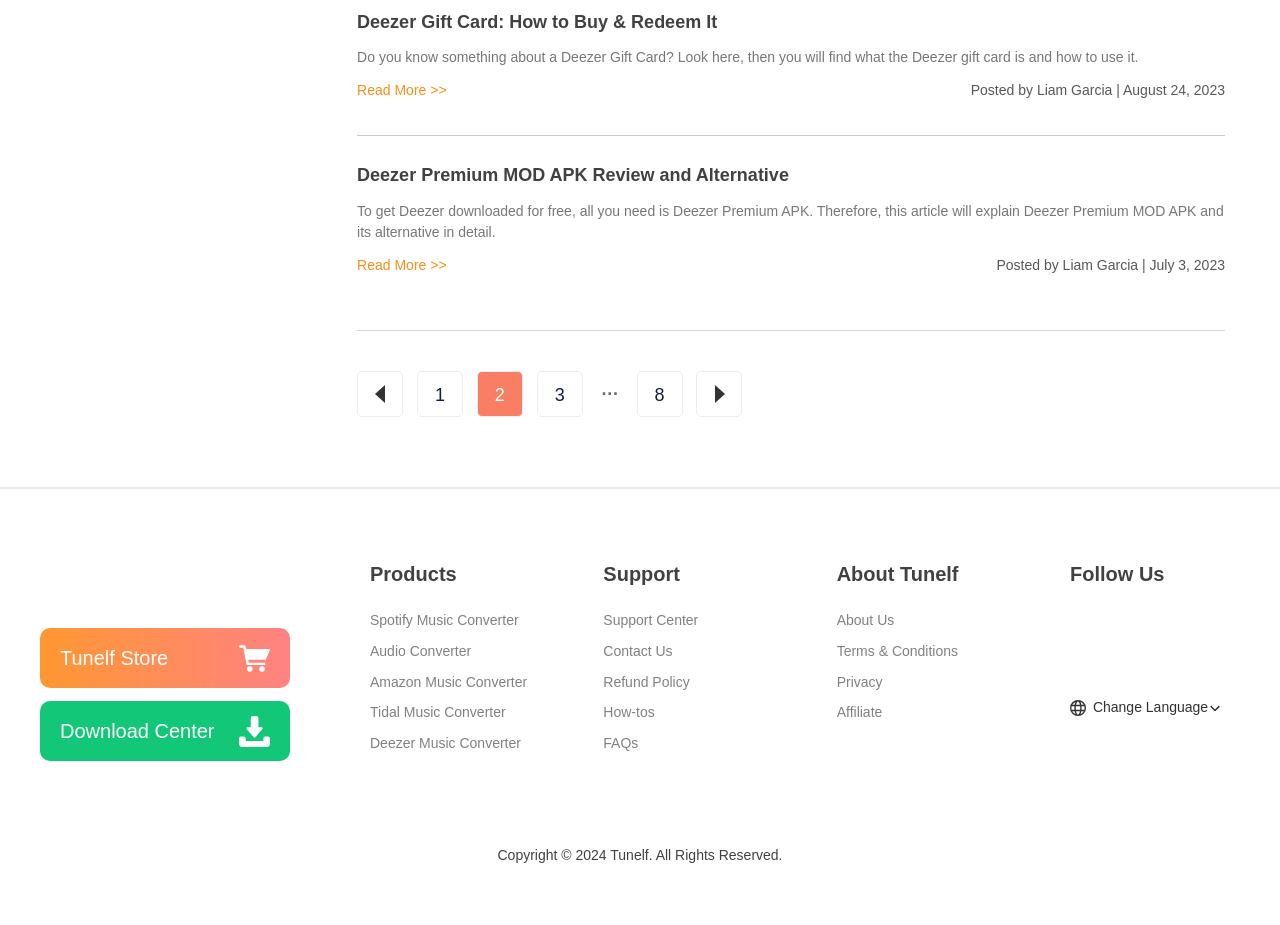Using the webpage screenshot, find the UI element described by Tidal Music Converter. Provide the bounding box coordinates in the format (top-left x, top-left y, bottom-right x, bottom-right y), ensuring all values are floating point numbers between 0 and 1.

[0.289, 0.761, 0.395, 0.779]